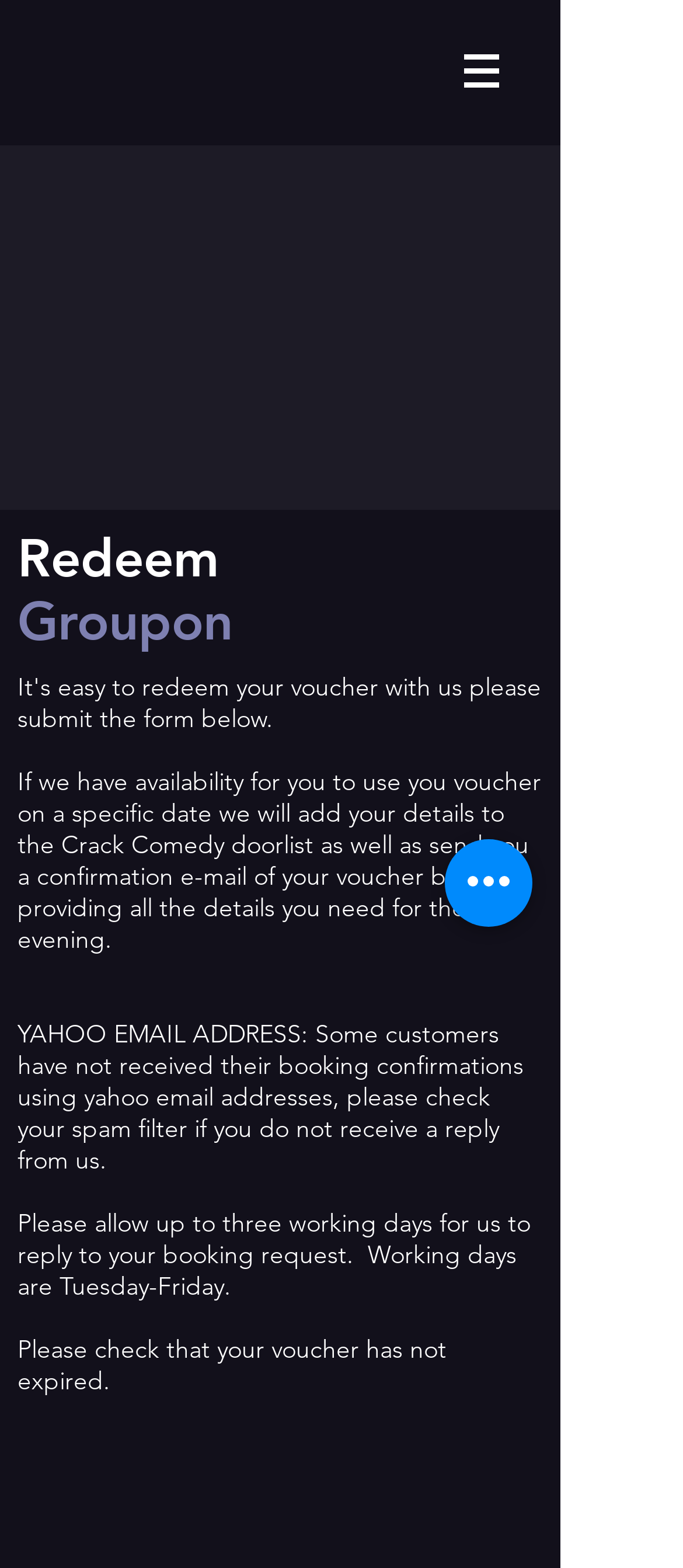Offer a detailed account of what is visible on the webpage.

The webpage is about Groupon's Crack Comedy service. At the top, there is a navigation section labeled "Site" with a button that has a popup menu. This section is located near the top center of the page. Within this section, there is a small image.

Below the navigation section, there are three headings. The first heading says "Redeem" and is located near the top left of the page. The second heading says "Groupon" and is positioned below the "Redeem" heading. 

To the right of the headings, there are four blocks of text. The first block explains how Groupon will add the user's details to the Crack Comedy doorlist and send a confirmation email when a voucher is booked. The second block warns that some customers with Yahoo email addresses may not receive booking confirmations due to spam filters. The third block advises users to allow up to three working days for a reply to their booking request. The fourth block reminds users to check that their voucher has not expired.

At the bottom center of the page, there is a button labeled "Quick actions".